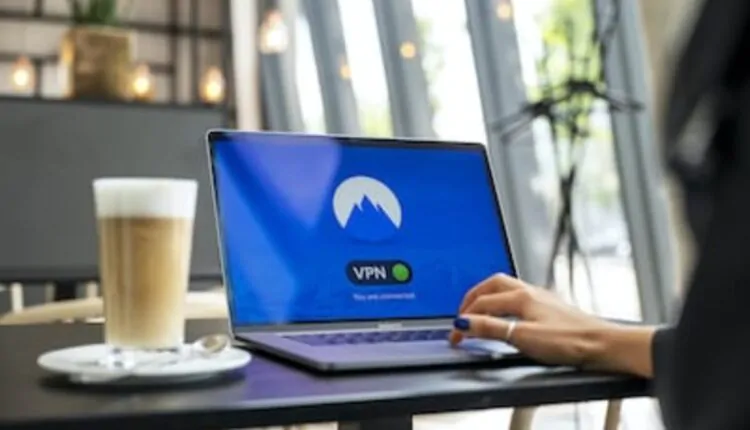What is the beverage on the saucer? Examine the screenshot and reply using just one word or a brief phrase.

Latte